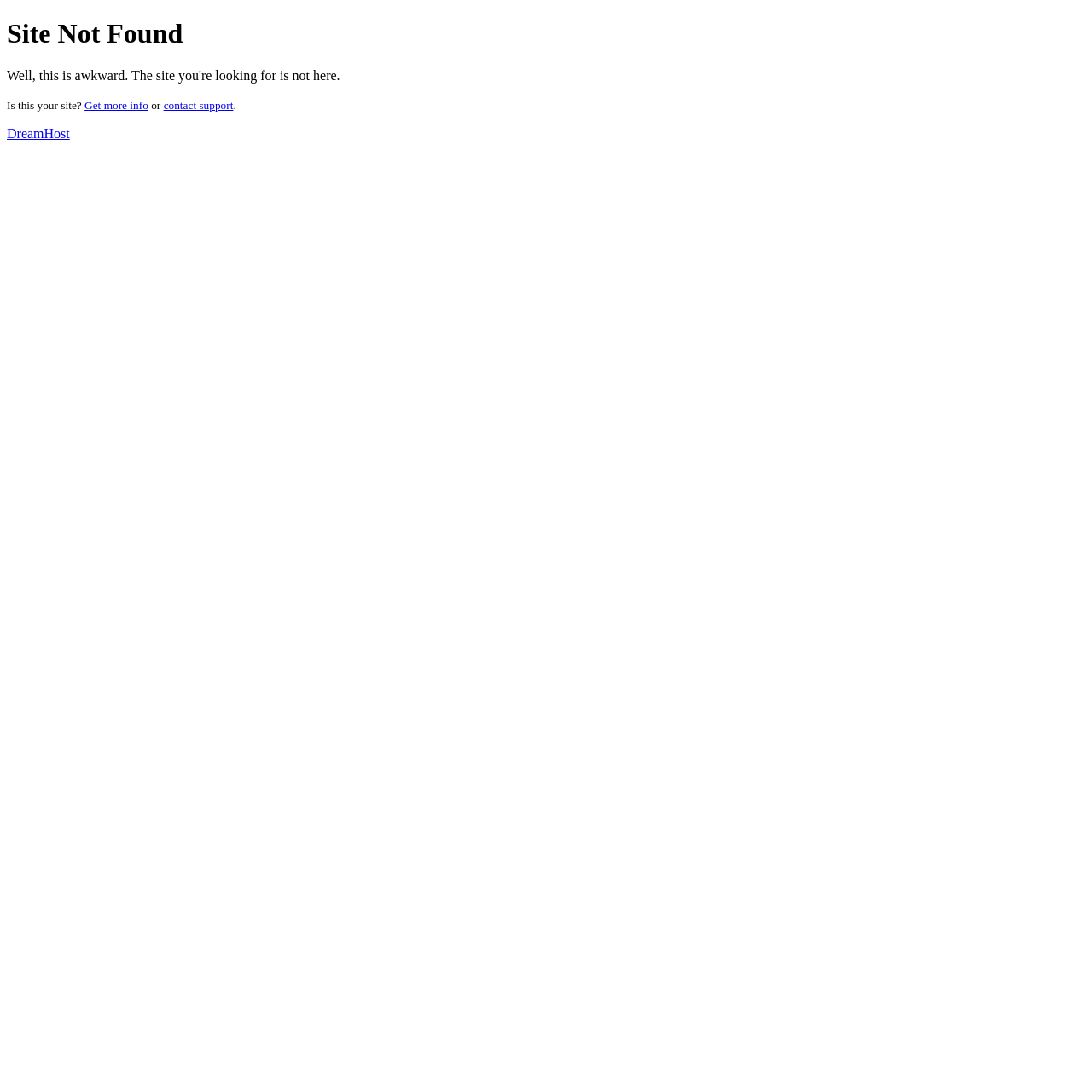What is the purpose of the webpage?
Please give a detailed and elaborate answer to the question.

The primary purpose of the webpage is to inform the visitor that the website is not found and provide options for the site owner to resolve the issue, rather than providing any other functionality or content.